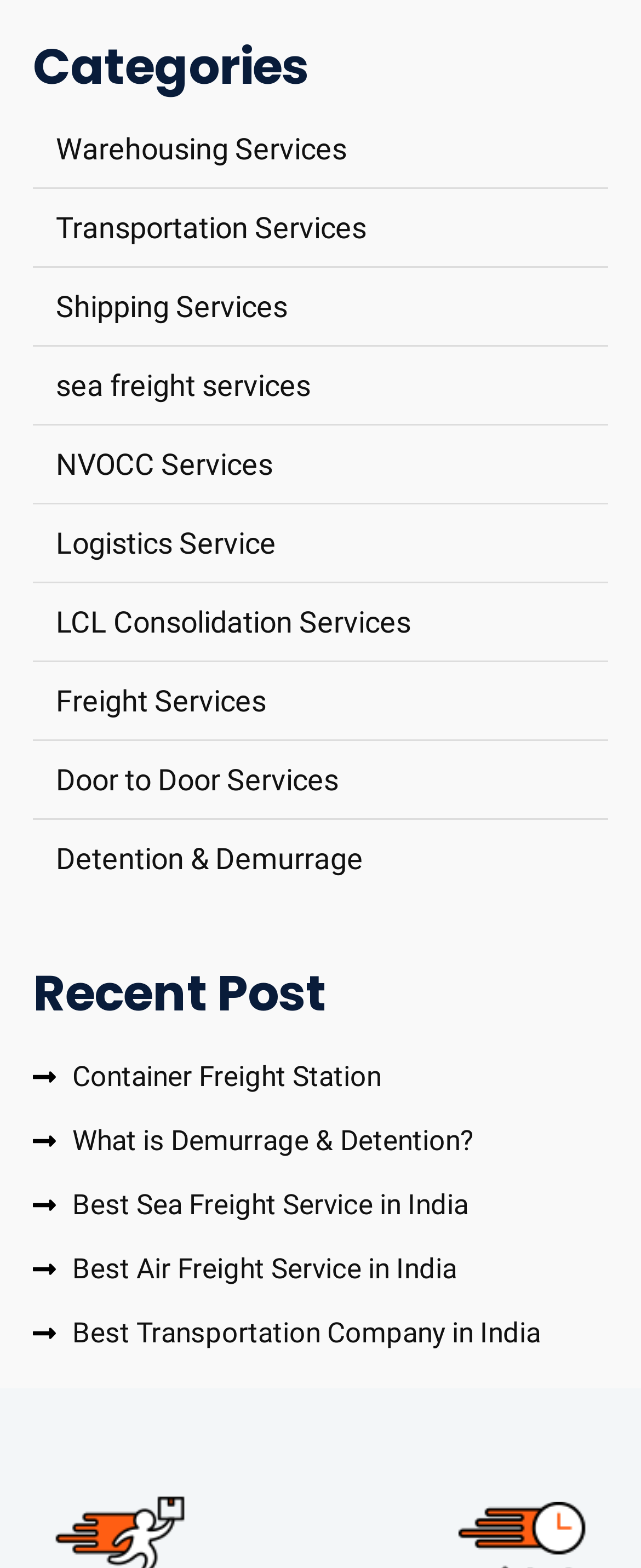How many links are under the 'Categories' heading?
Answer the question with just one word or phrase using the image.

9